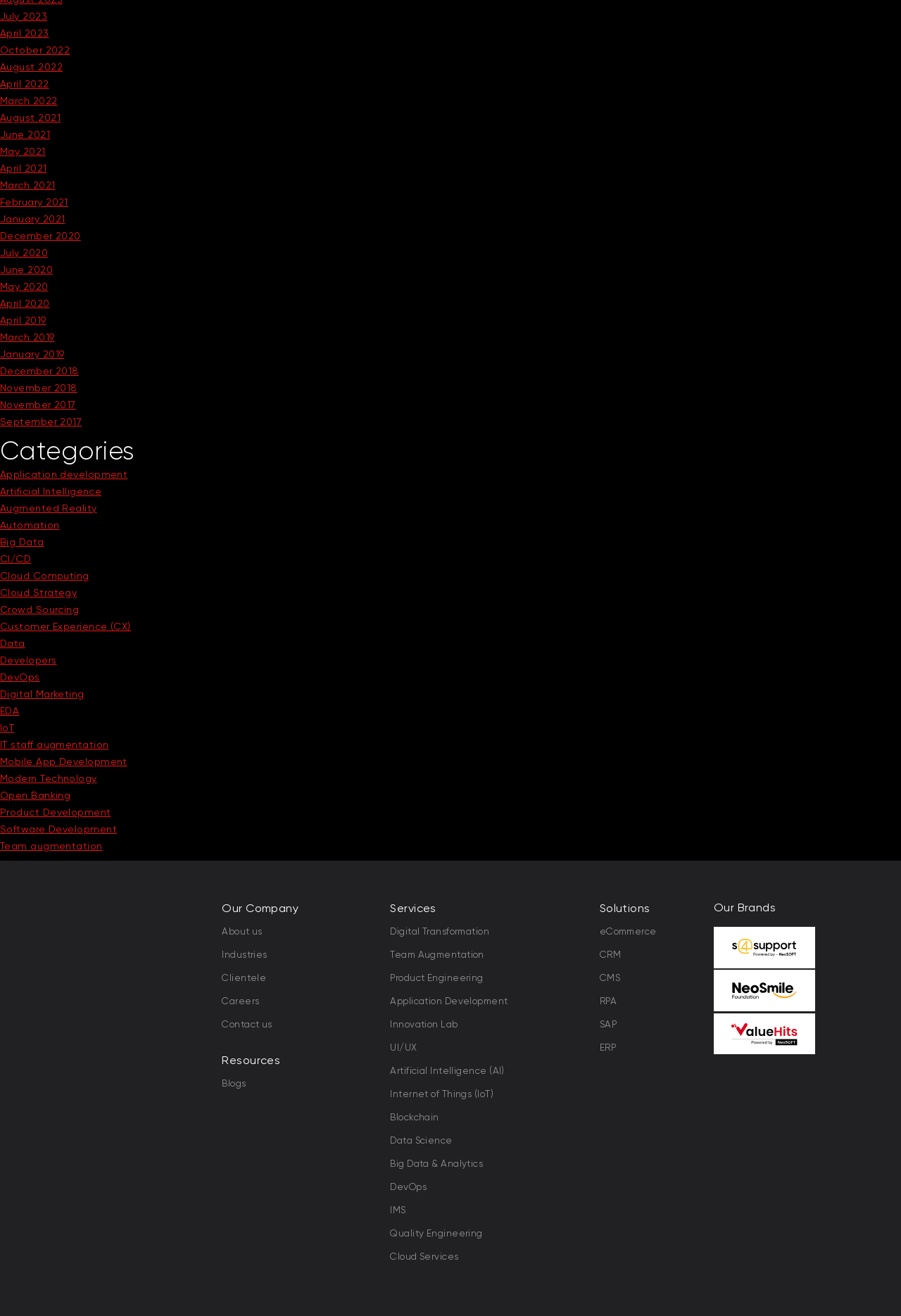Provide the bounding box coordinates of the area you need to click to execute the following instruction: "Read the 'Blogs'".

[0.246, 0.819, 0.273, 0.827]